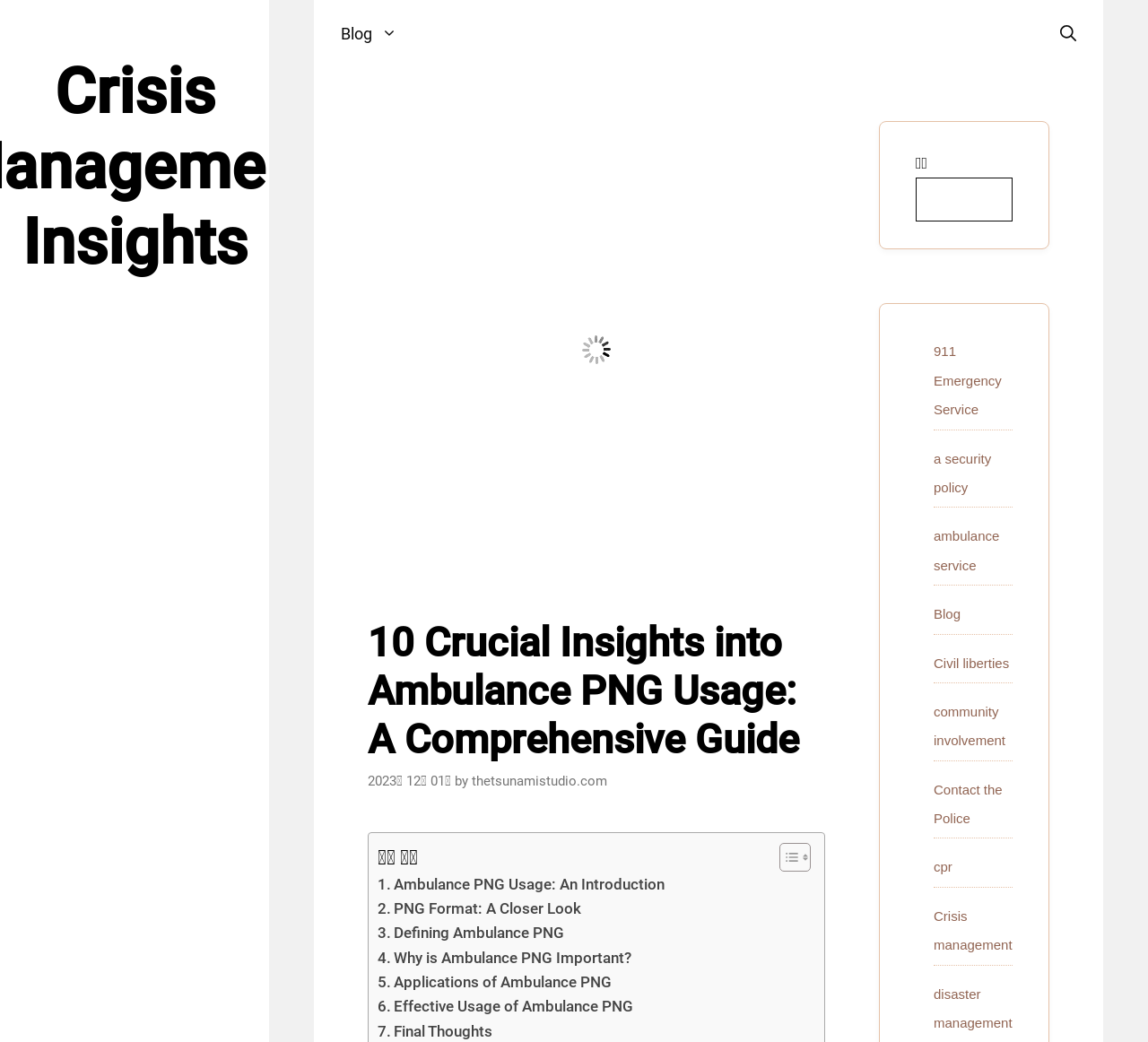How many sections are in the table of content?
Look at the image and respond with a one-word or short-phrase answer.

7